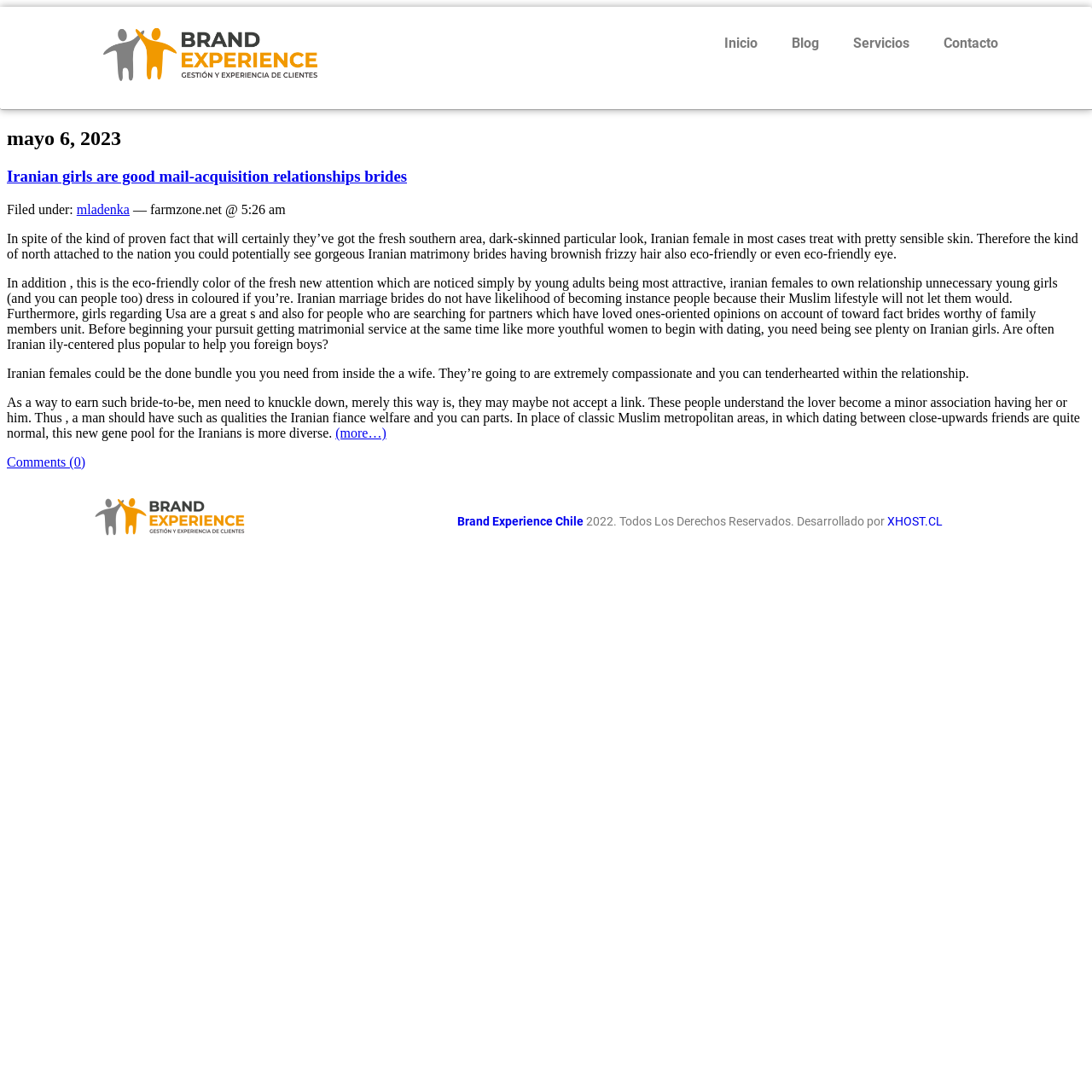What is the name of the company mentioned at the bottom of the webpage?
Please provide a detailed and comprehensive answer to the question.

The company name 'Brand Experience Chile' is mentioned at the bottom of the webpage, along with the copyright information and the developer's name 'XHOST.CL'.